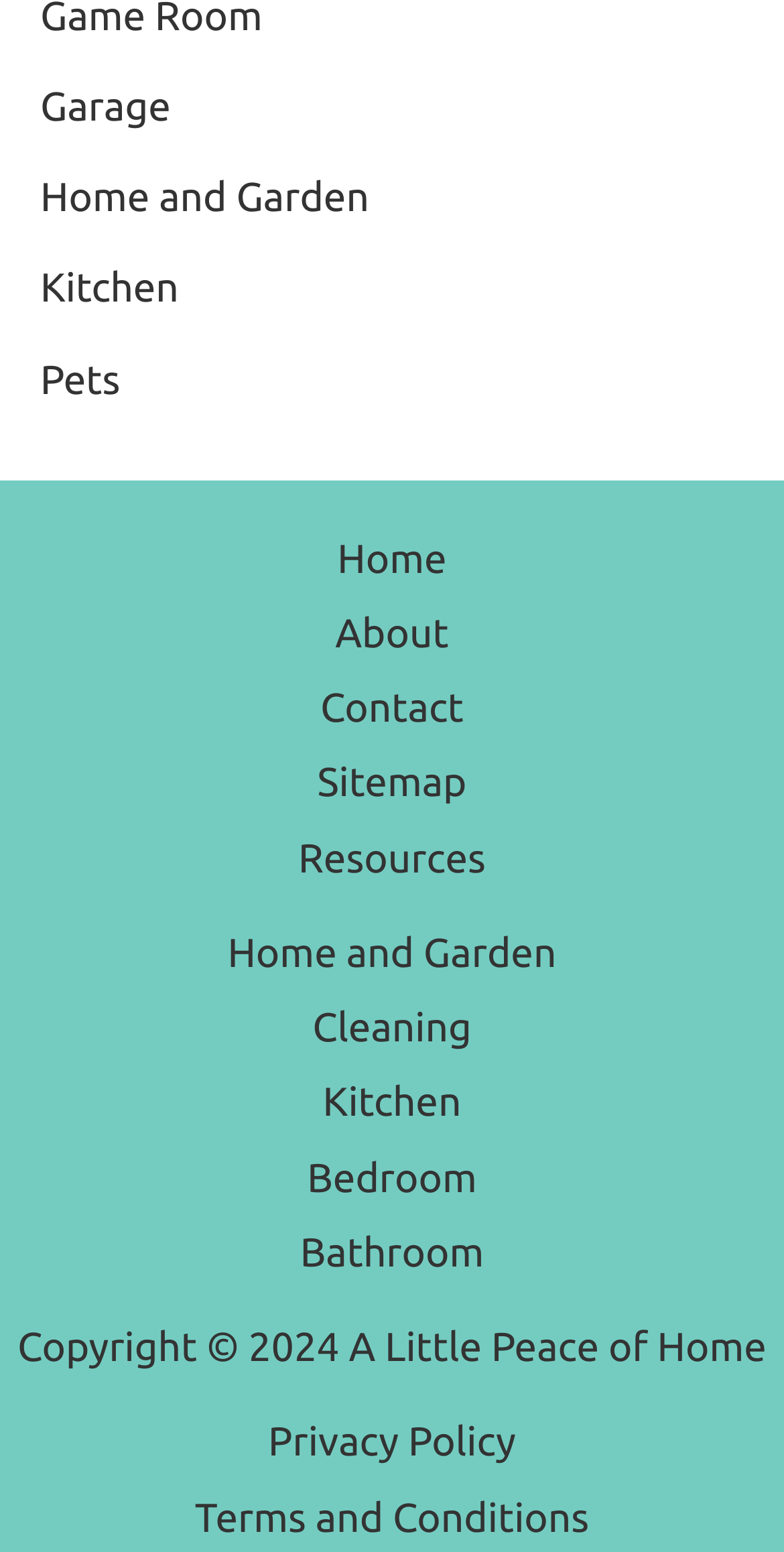Locate the bounding box of the UI element described in the following text: "S&P 500".

None